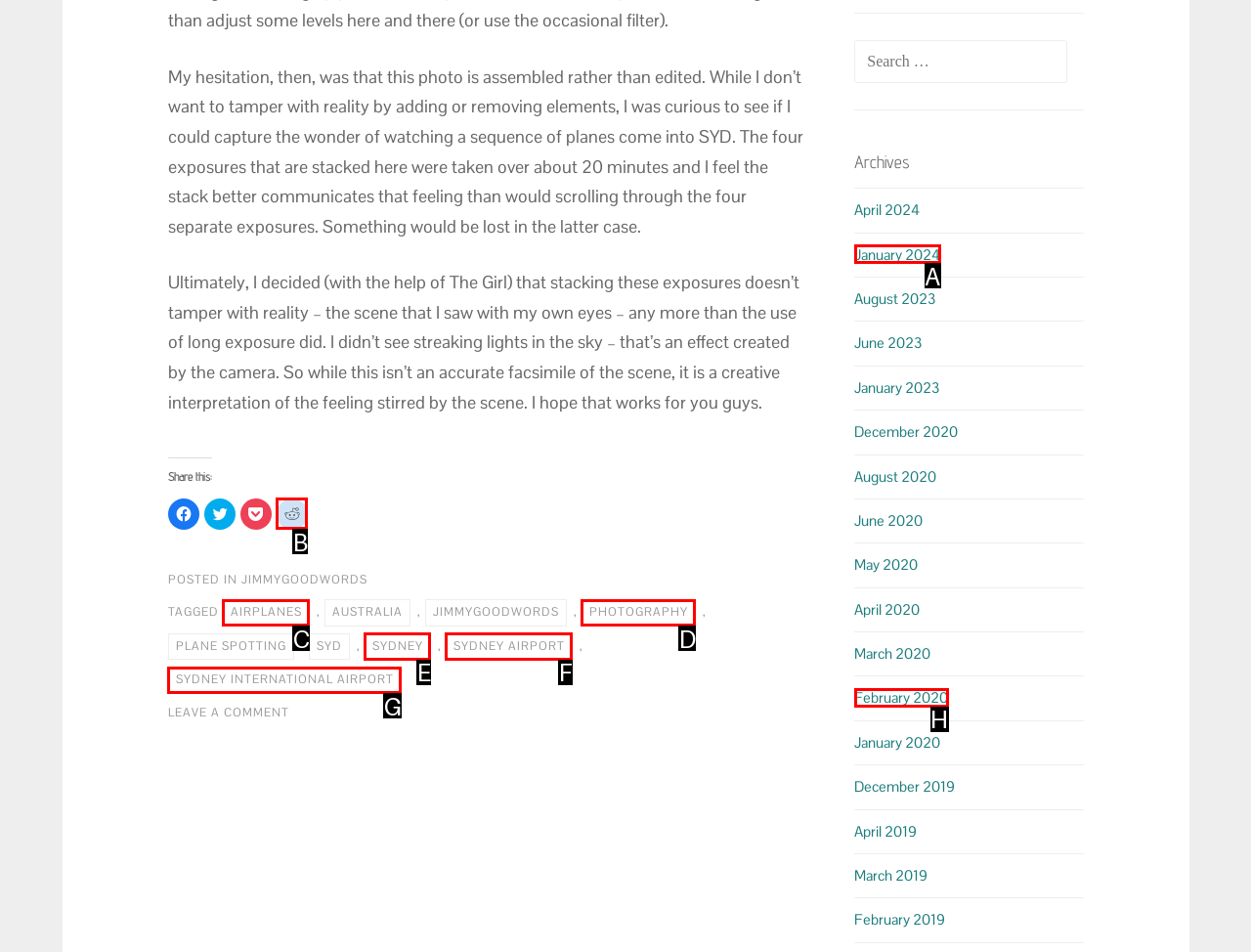Determine which option matches the element description: Trainings
Reply with the letter of the appropriate option from the options provided.

None